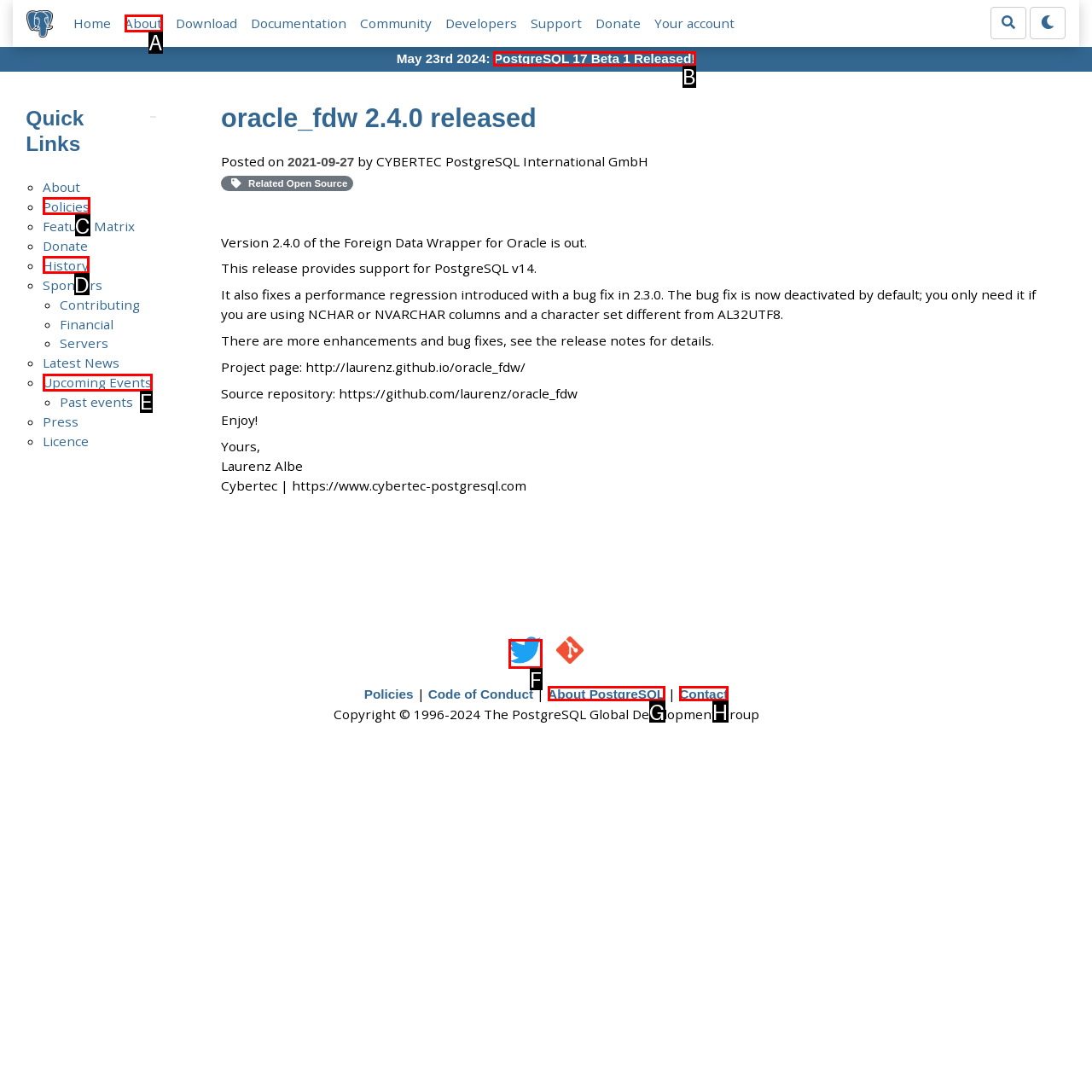Identify the UI element that best fits the description: PostgreSQL 17 Beta 1 Released!
Respond with the letter representing the correct option.

B